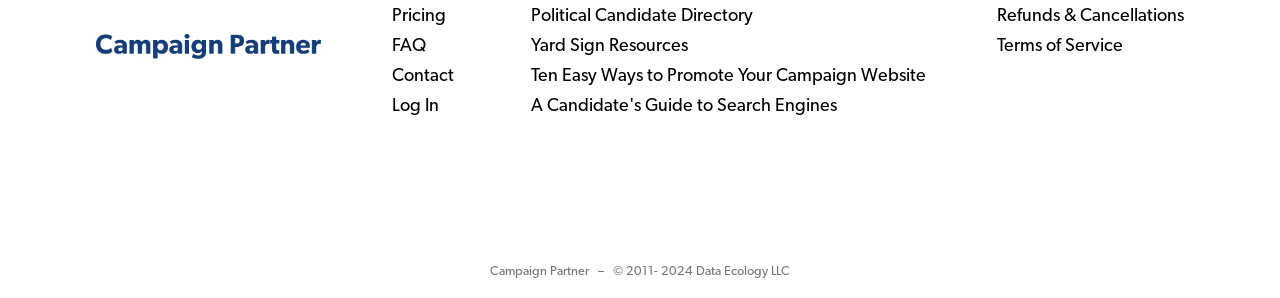Provide the bounding box coordinates, formatted as (top-left x, top-left y, bottom-right x, bottom-right y), with all values being floating point numbers between 0 and 1. Identify the bounding box of the UI element that matches the description: Refunds & Cancellations

[0.779, 0.003, 0.925, 0.104]